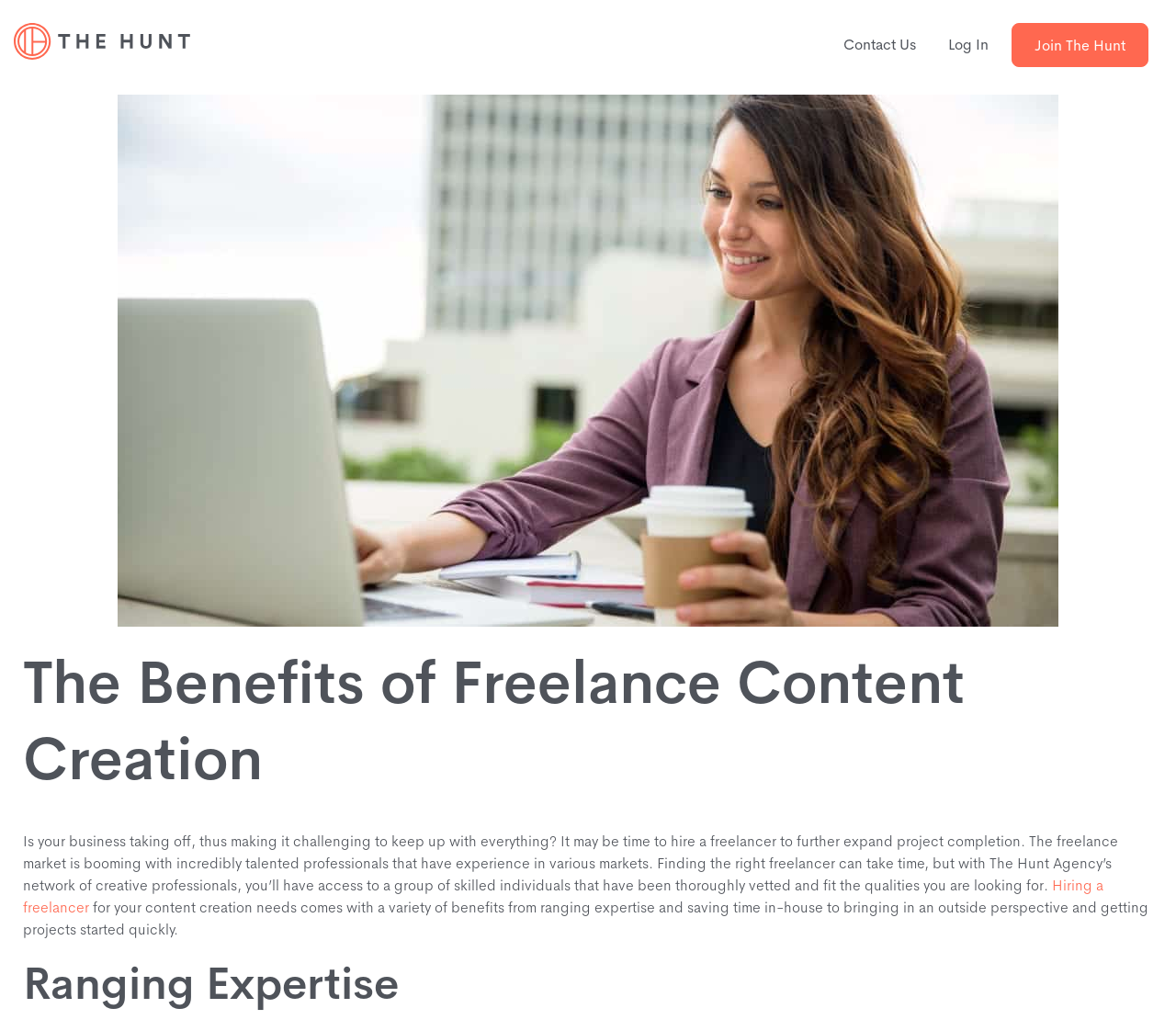Reply to the question below using a single word or brief phrase:
What is the name of the agency mentioned?

The Hunt Agency